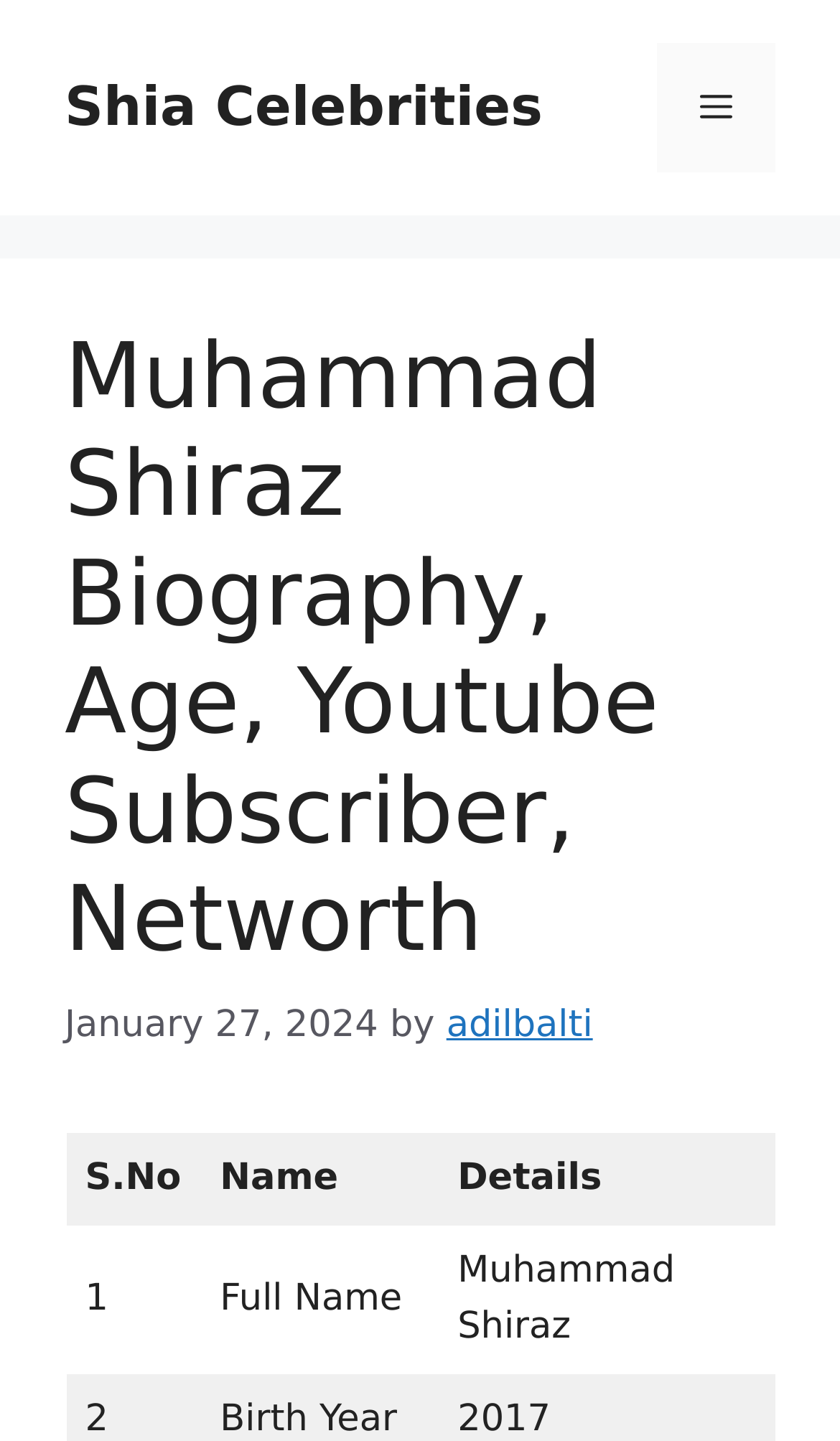What is the type of the website?
Provide a detailed answer to the question, using the image to inform your response.

I found the answer by looking at the overall structure of the webpage, which includes a biography heading, a grid with details, and a navigation menu, indicating that it is a biography website.